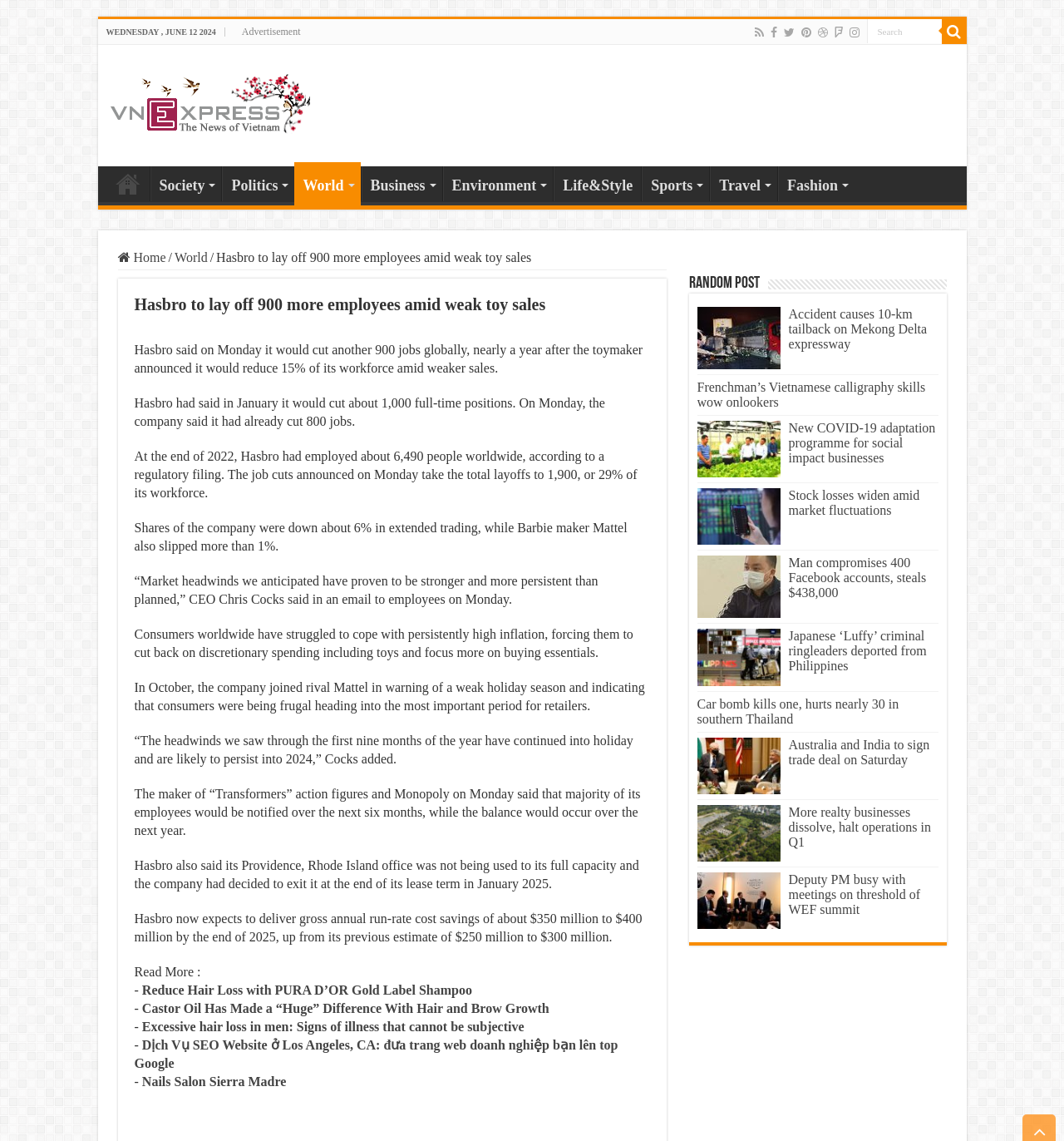Can you determine the bounding box coordinates of the area that needs to be clicked to fulfill the following instruction: "Read more about Hasbro to lay off 900 more employees amid weak toy sales"?

[0.203, 0.219, 0.499, 0.232]